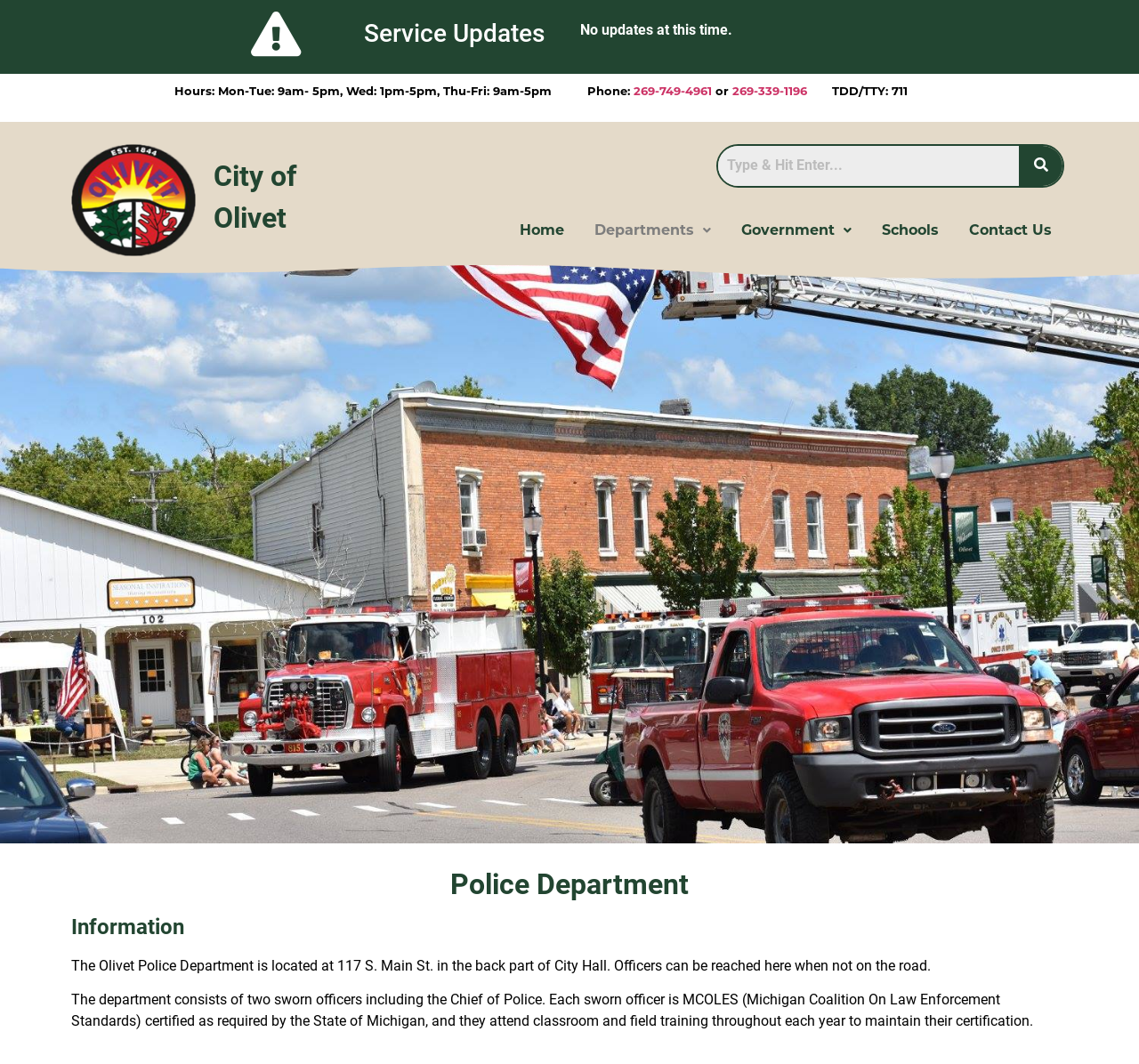Describe the entire webpage, focusing on both content and design.

The webpage is about the Police Department of the City of Olivet. At the top, there is a heading "Service Updates" followed by a message "No updates at this time." Below this, there is a section with the department's hours of operation, phone numbers, and a TDD/TTY number.

To the left of this section, there is a link to the City of Olivet's webpage. Above this link, there is a search bar with a search button. On the same horizontal level as the search bar, there are several links to different sections of the website, including "Home", "Departments", "Government", "Schools", and "Contact Us".

Further down the page, there is a heading "Police Department" followed by a heading "Information". Below these headings, there is a paragraph of text describing the location of the police department and how to reach the officers. Another paragraph below this provides information about the department's staff, including the number of sworn officers and their certification.

Overall, the webpage appears to be a simple and informative page about the Police Department of the City of Olivet, providing basic information about the department's operations and contact details.